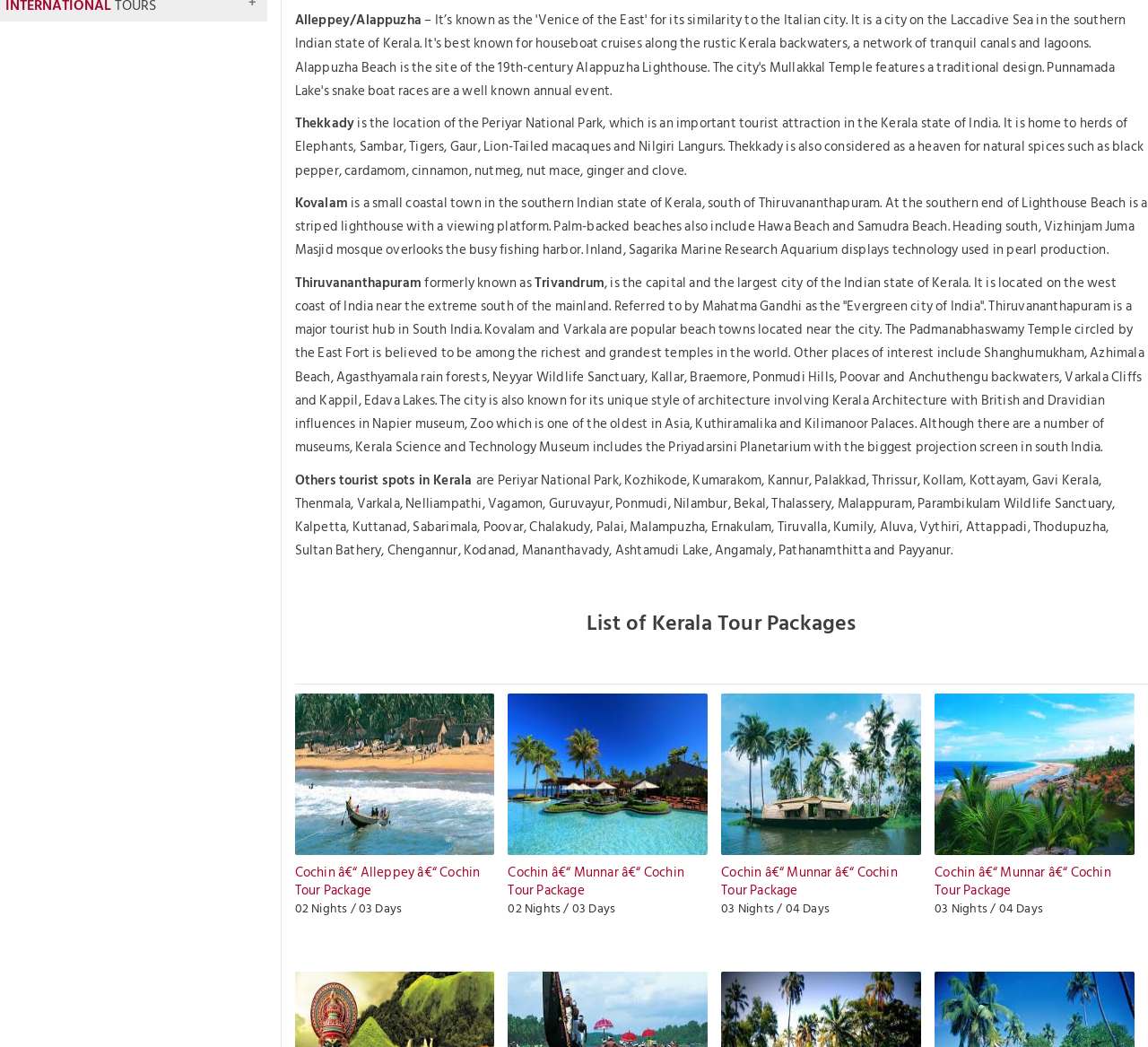Identify the bounding box of the UI component described as: "Abu Dhabi Tour Packages".

[0.01, 0.178, 0.138, 0.2]